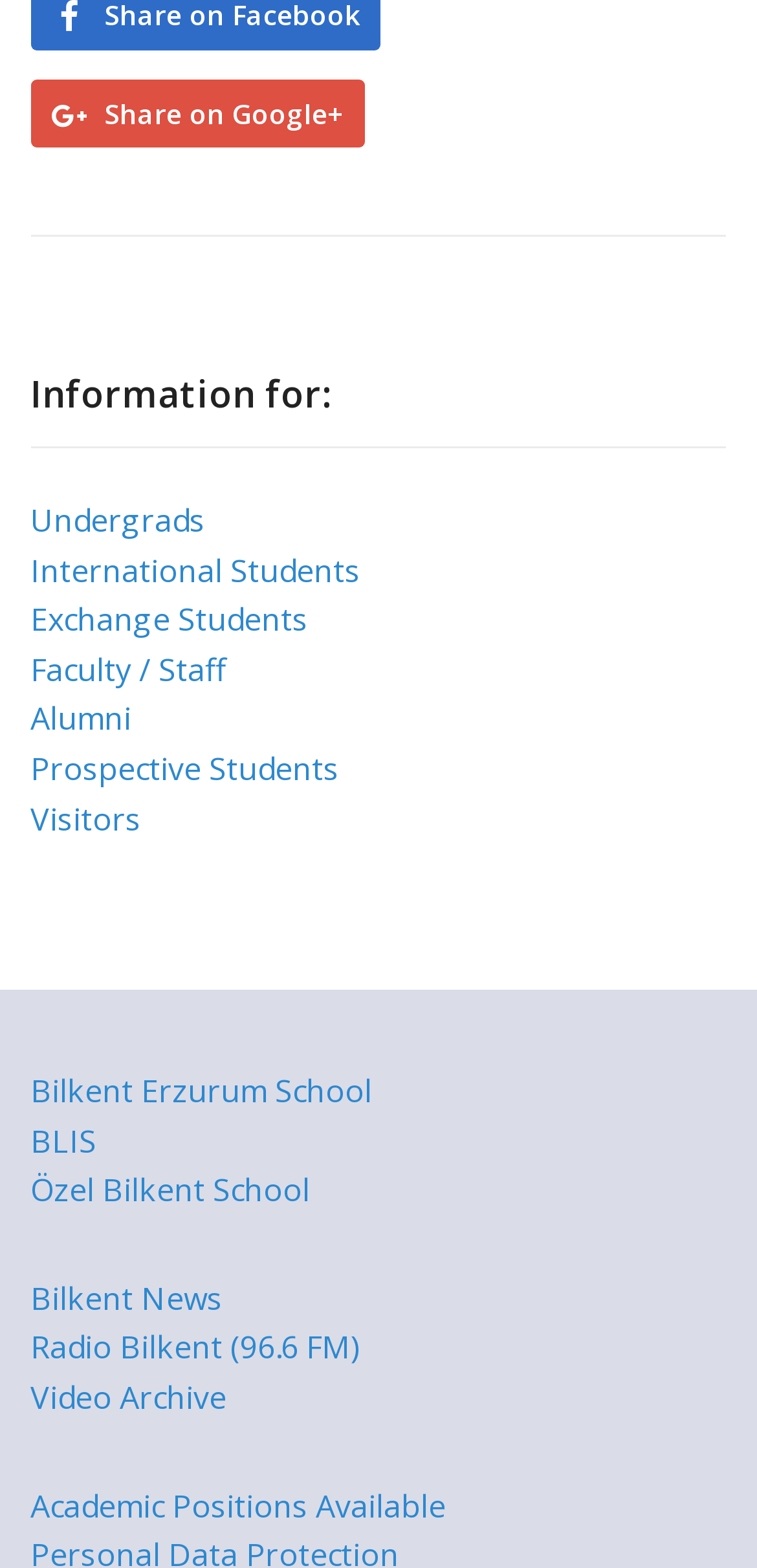How many links are there on the webpage?
Please answer the question as detailed as possible based on the image.

There are 15 links on the webpage, including 'Share on Google+', 'Undergrads', 'International Students', 'Exchange Students', 'Faculty / Staff', 'Alumni', 'Prospective Students', 'Visitors', 'Bilkent Erzurum School', 'BLIS', 'Özel Bilkent School', 'Bilkent News', 'Radio Bilkent (96.6 FM)', 'Video Archive', and 'Academic Positions Available'.